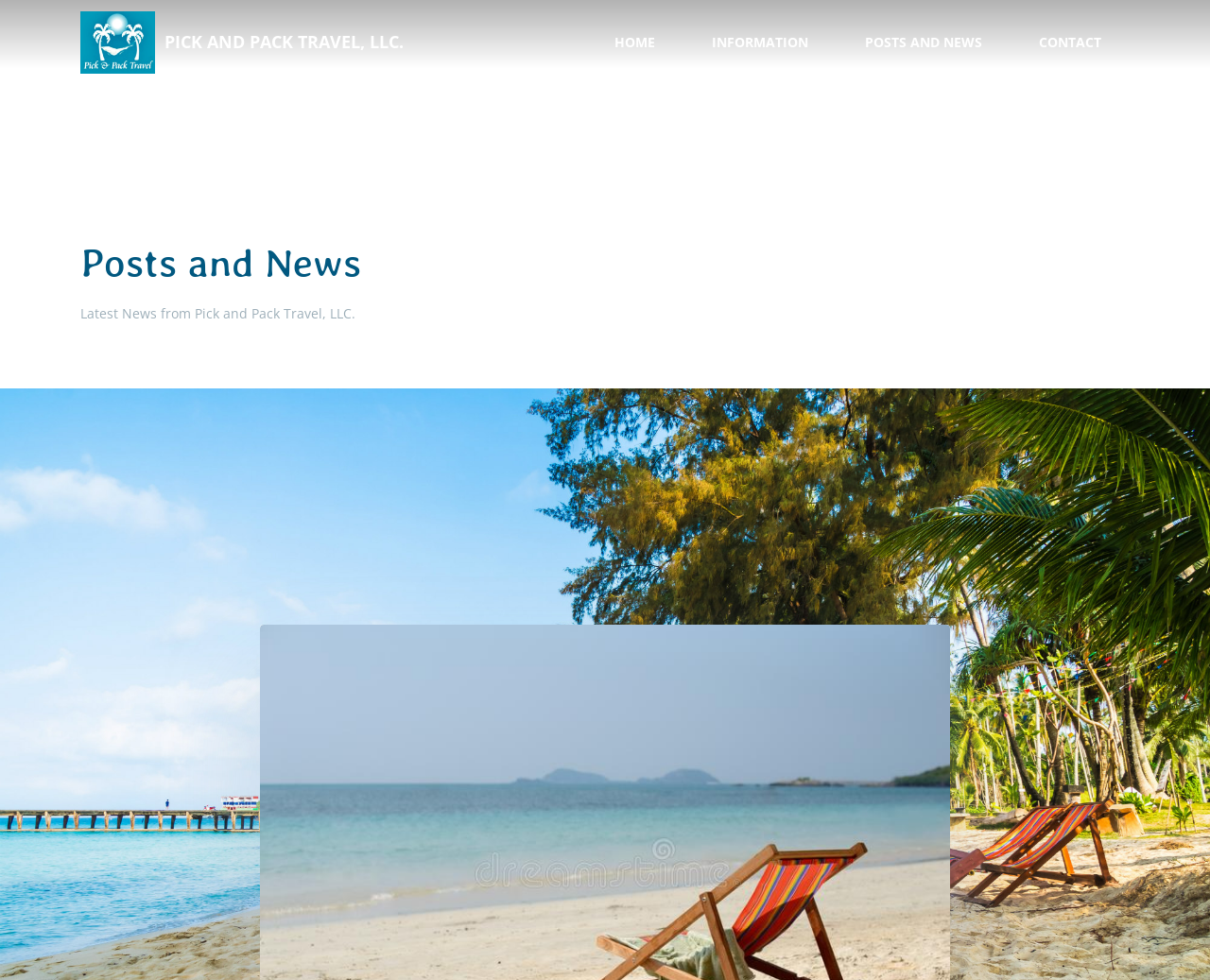What is the purpose of the button on the top-right corner?
Please give a detailed and elaborate answer to the question.

The button on the top-right corner has a magnifying glass icon, which suggests it is a search button. The text 'Hit enter to search or ESC to close' next to it confirms that it can be used to search or close the search bar.